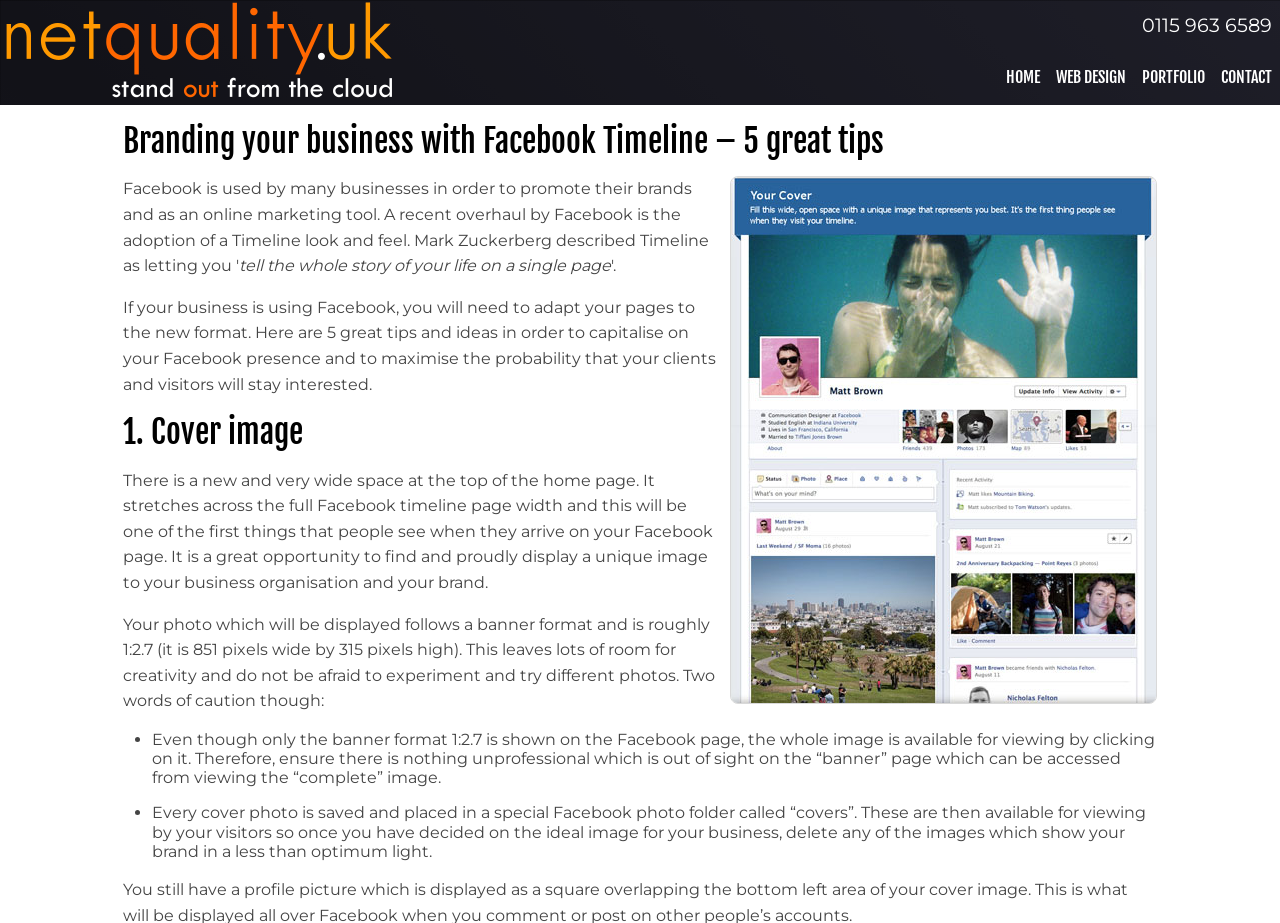Reply to the question with a single word or phrase:
What is the width of the cover image on Facebook?

851 pixels